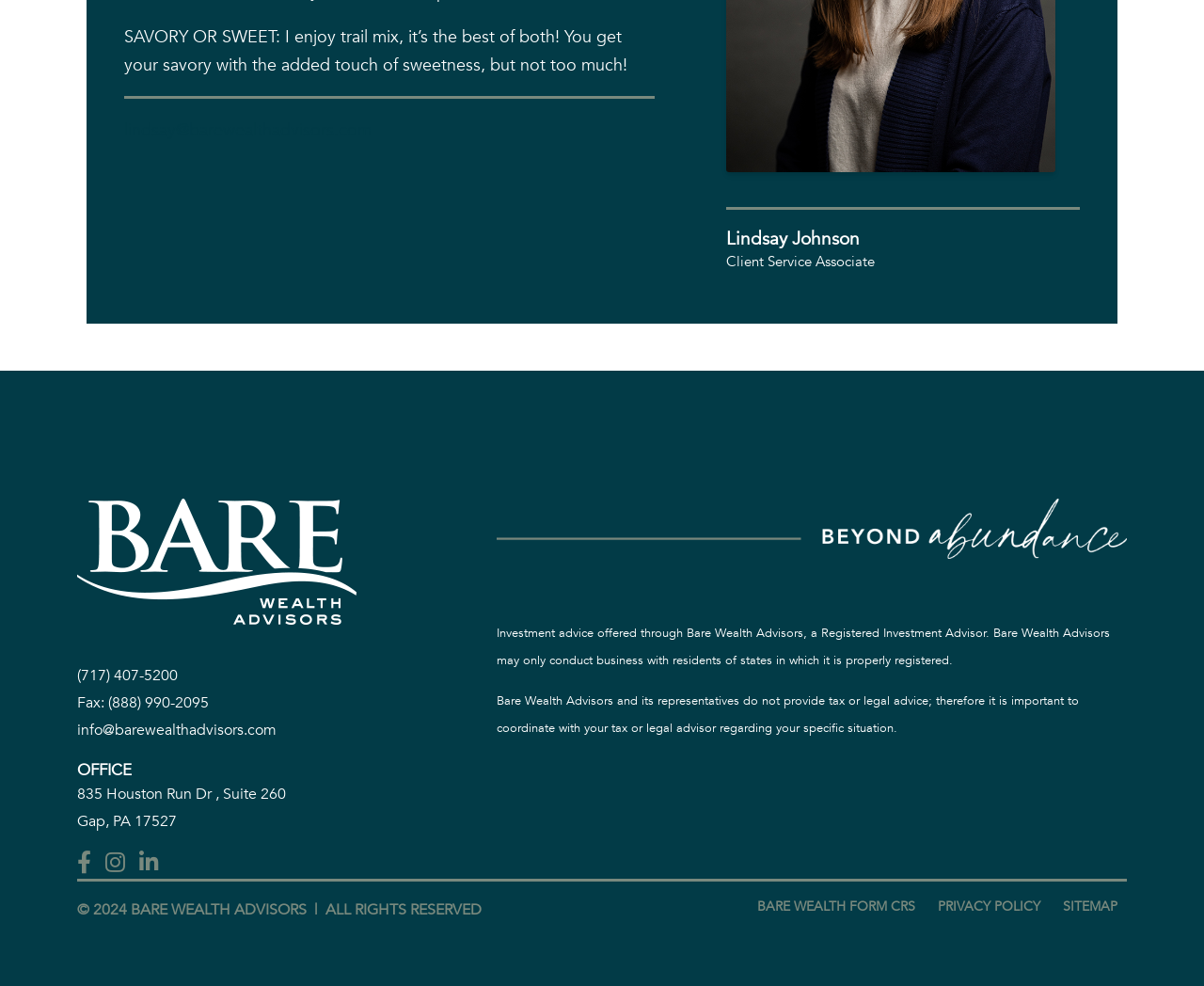Find the bounding box coordinates for the element described here: "Bare Wealth Advisors".

[0.064, 0.505, 0.296, 0.633]